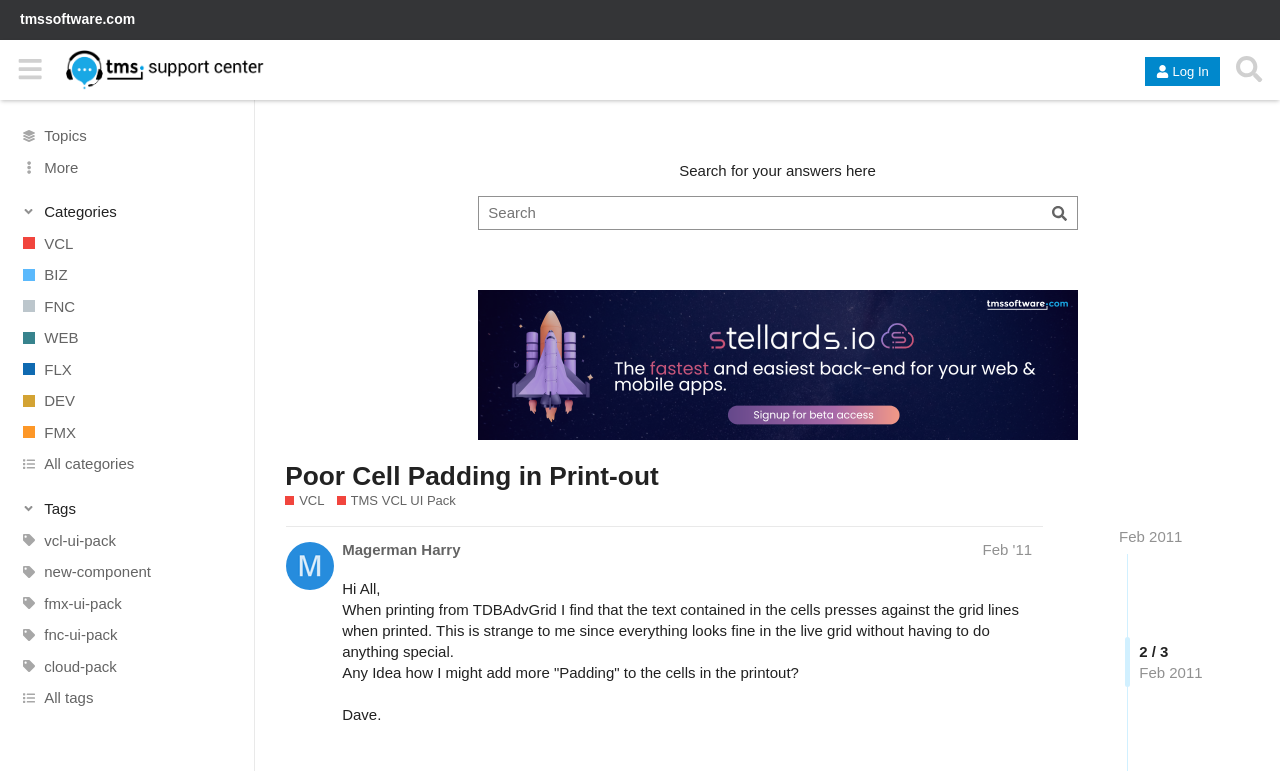Who is the author of the question on this webpage?
Using the image, provide a concise answer in one word or a short phrase.

Dave